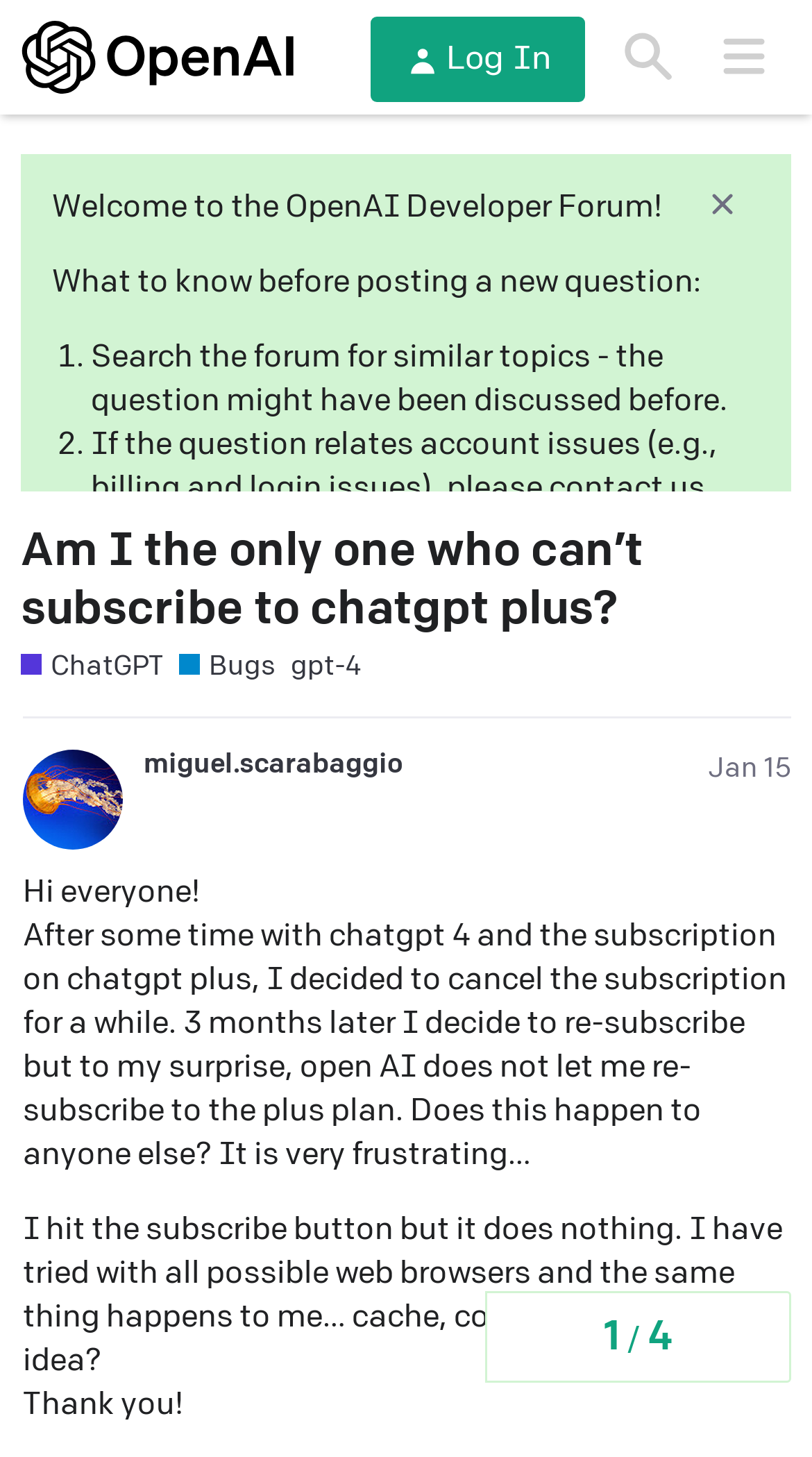Locate the UI element described by Bugs in the provided webpage screenshot. Return the bounding box coordinates in the format (top-left x, top-left y, bottom-right x, bottom-right y), ensuring all values are between 0 and 1.

[0.22, 0.444, 0.339, 0.47]